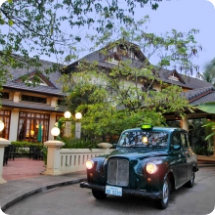What time of day is depicted in the image?
Identify the answer in the screenshot and reply with a single word or phrase.

Dusk